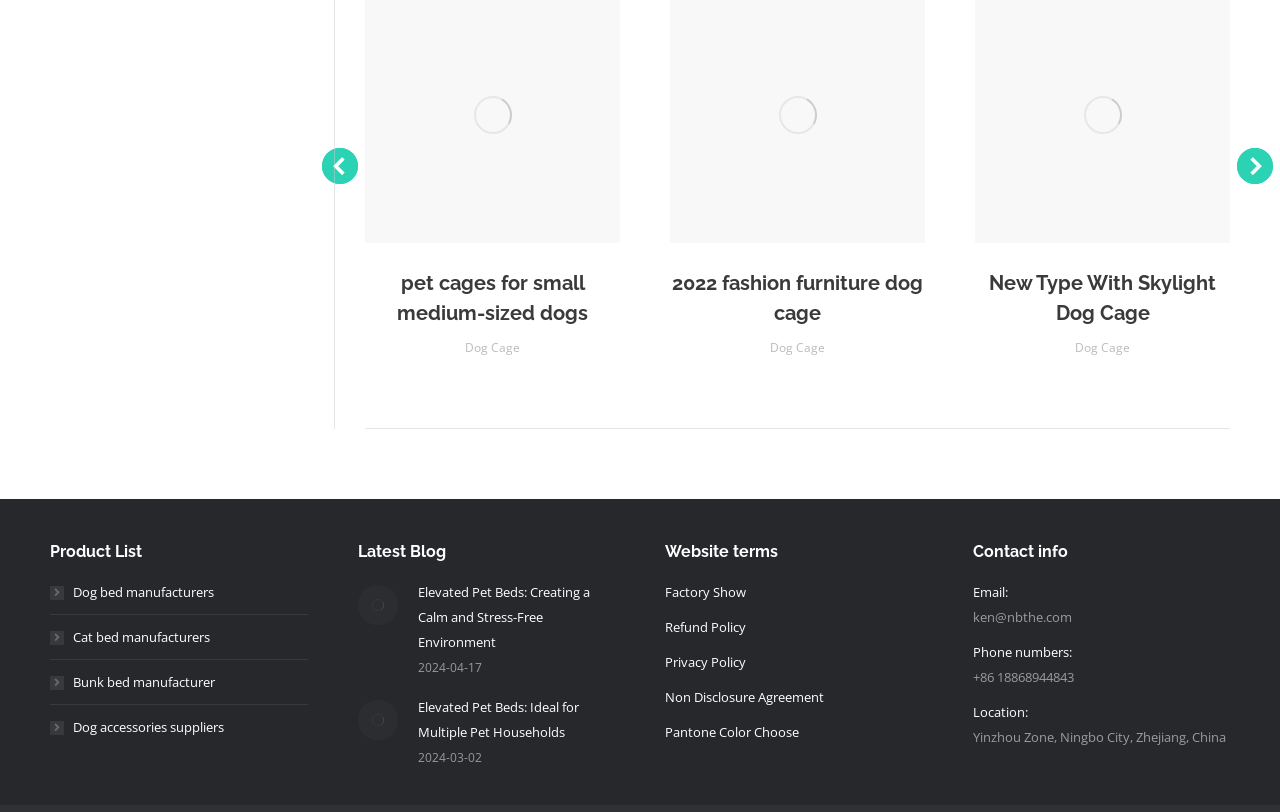What is the name of the first dog crate?
Using the image, respond with a single word or phrase.

Double Door Wire Folding Dog Crate